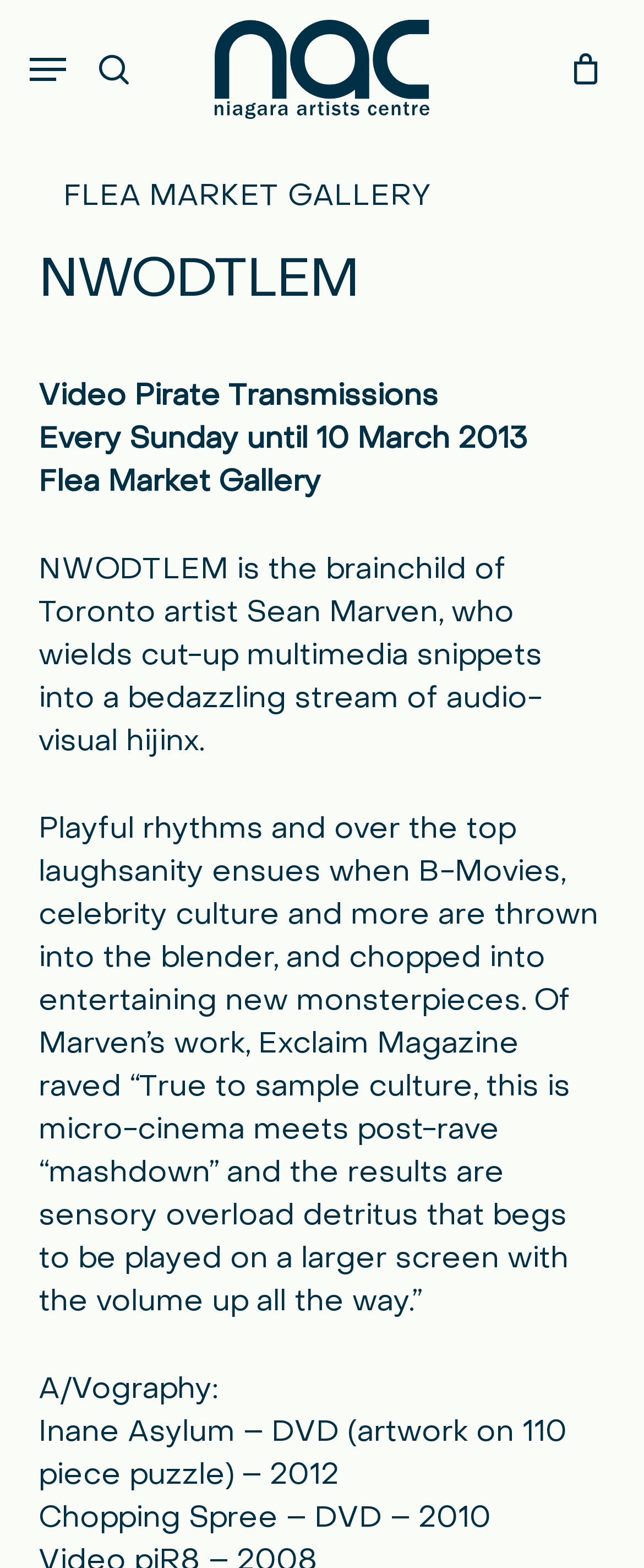Using the information in the image, give a comprehensive answer to the question: 
What is the name of the magazine that reviewed Sean Marven's work?

I found the answer by looking at the text under the heading 'NWODTLEM', which mentions that Exclaim Magazine raved about Sean Marven's work.